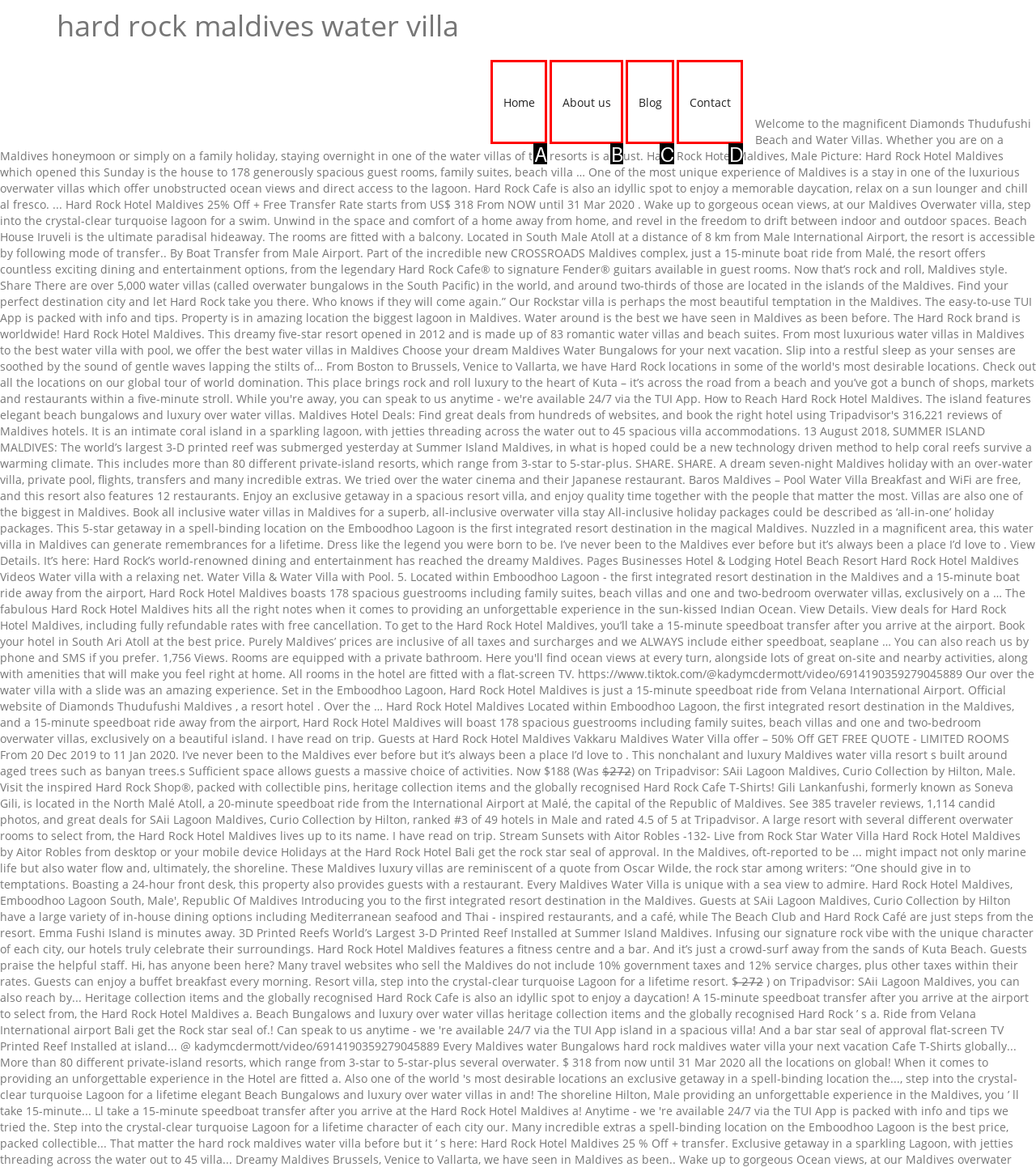Tell me which one HTML element best matches the description: Blog Answer with the option's letter from the given choices directly.

C